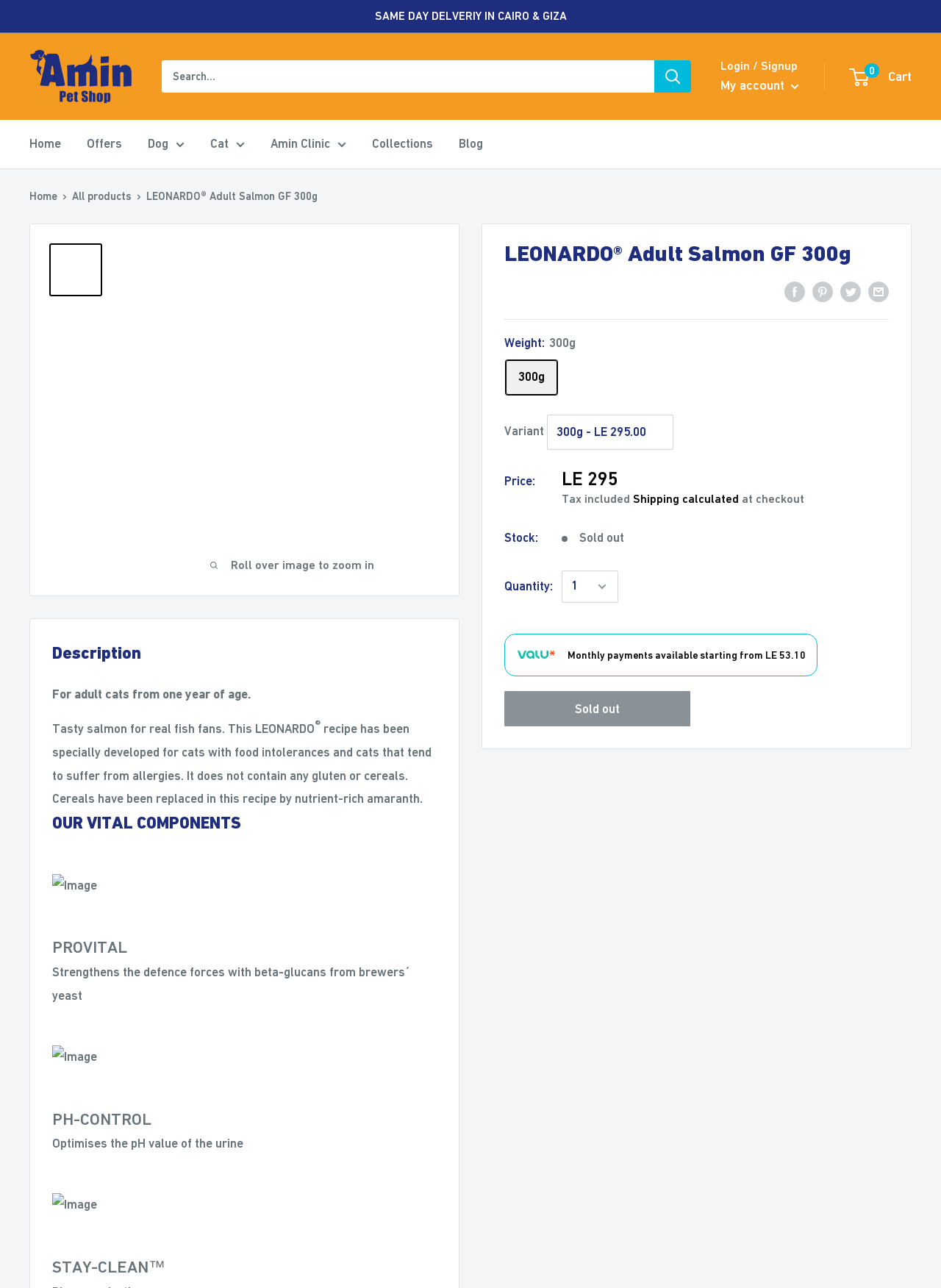Use a single word or phrase to answer the following:
What is the purpose of the PROVITAL component?

Strengthens the defence forces